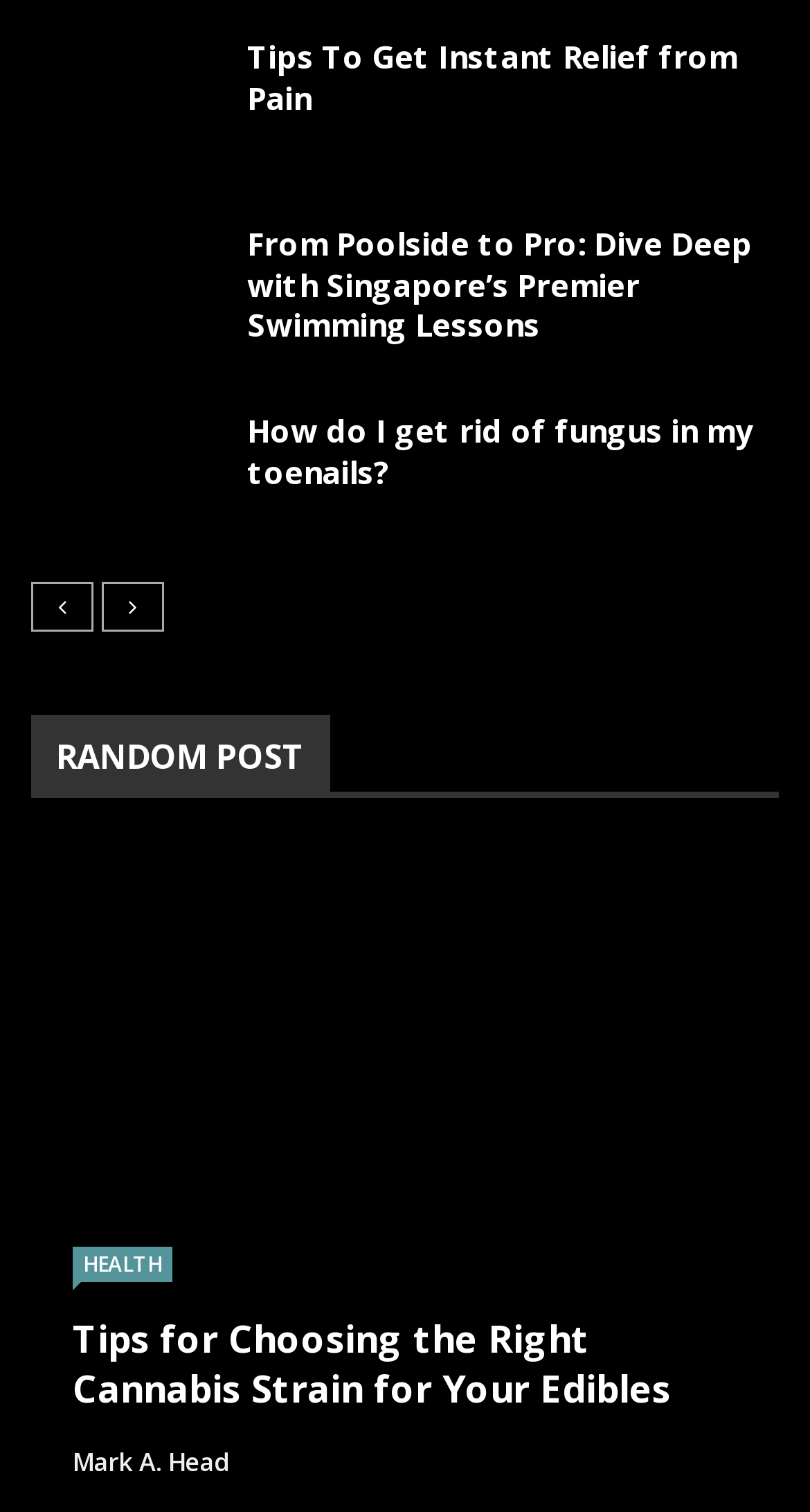Please locate the bounding box coordinates of the element that needs to be clicked to achieve the following instruction: "Read the article about choosing the right cannabis strain for edibles". The coordinates should be four float numbers between 0 and 1, i.e., [left, top, right, bottom].

[0.09, 0.869, 0.828, 0.934]